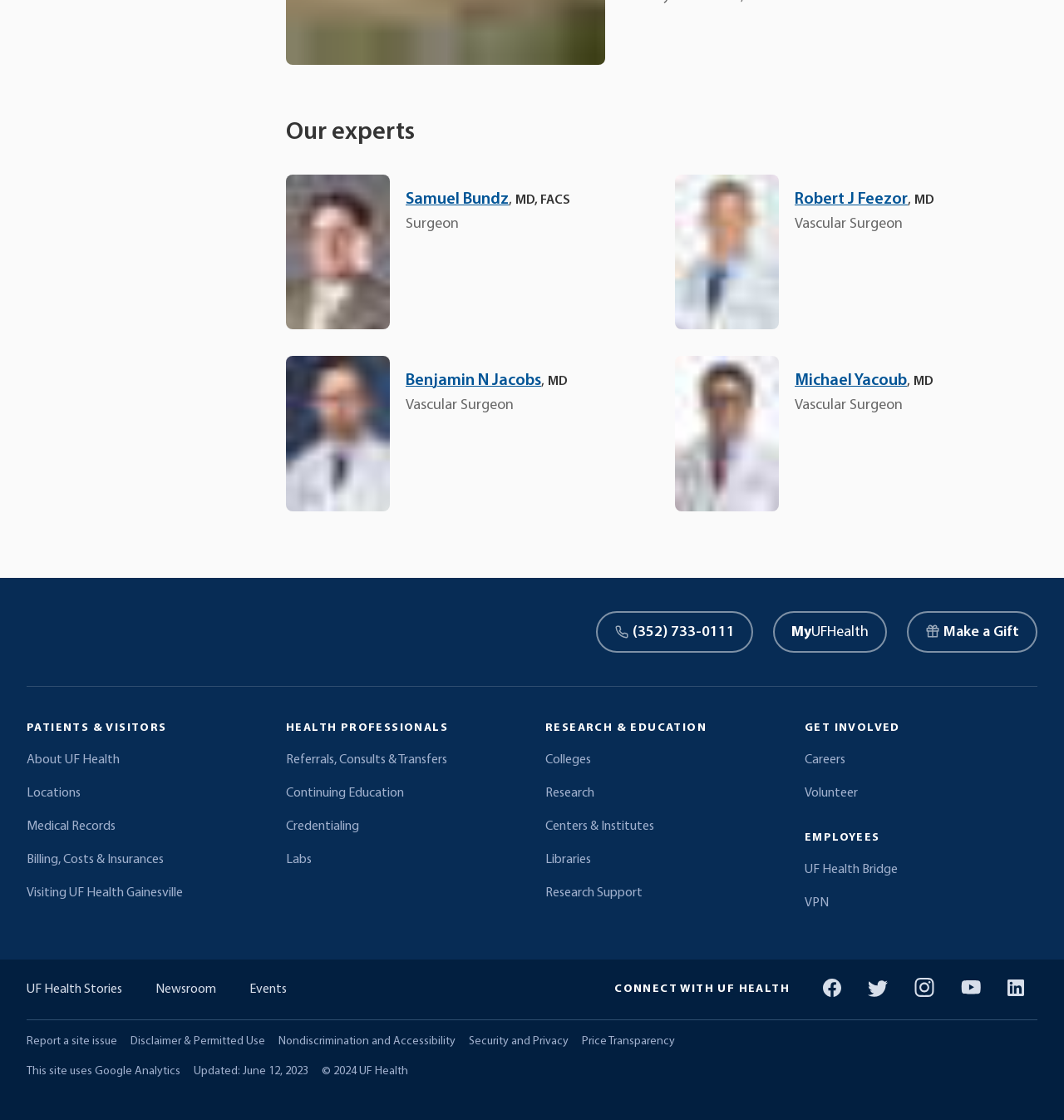Specify the bounding box coordinates of the element's region that should be clicked to achieve the following instruction: "Click on the link to learn more about Samuel Bundz". The bounding box coordinates consist of four float numbers between 0 and 1, in the format [left, top, right, bottom].

[0.381, 0.171, 0.478, 0.186]